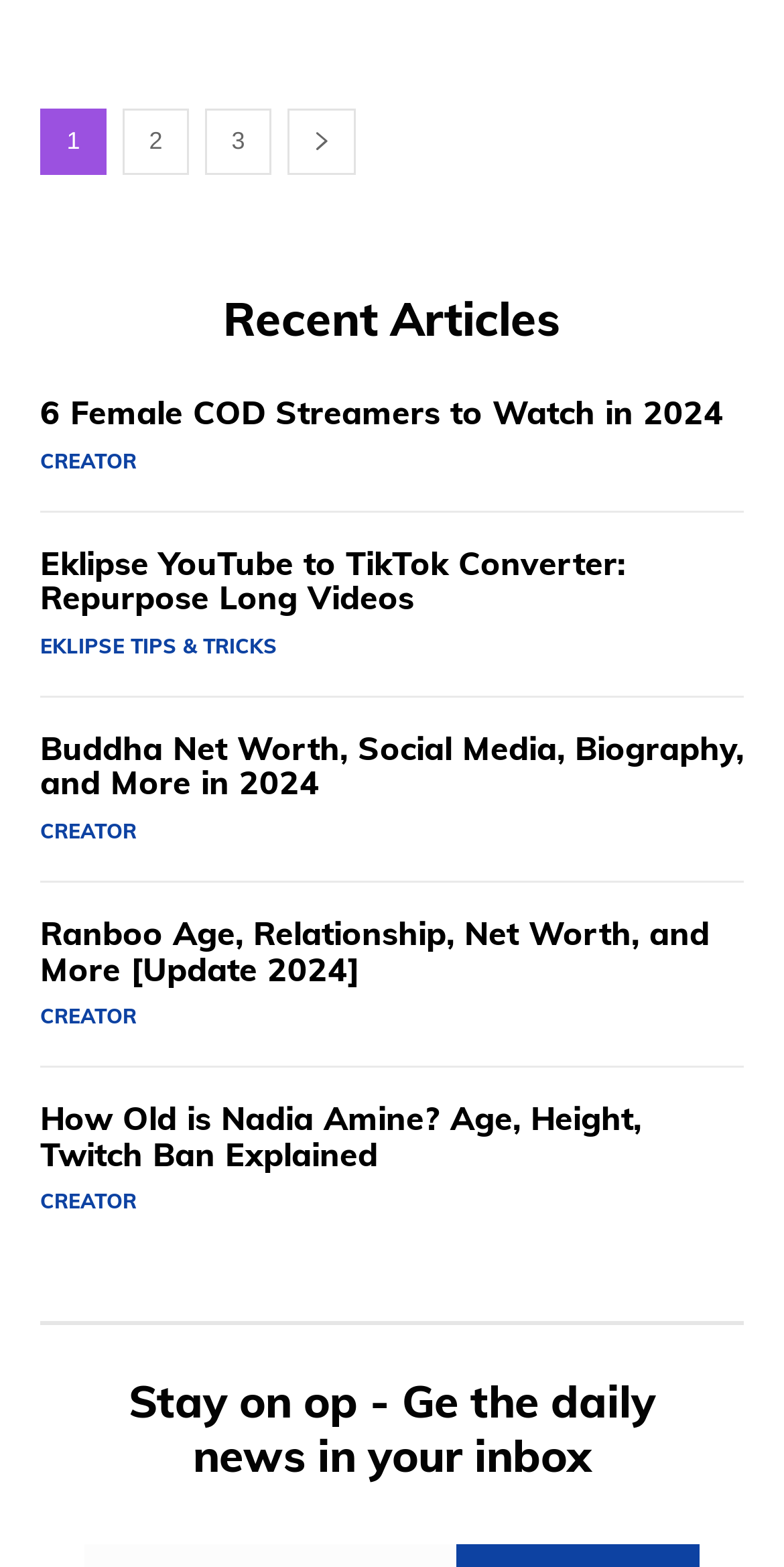Please identify the bounding box coordinates of the element's region that I should click in order to complete the following instruction: "Subscribe to the daily news". The bounding box coordinates consist of four float numbers between 0 and 1, i.e., [left, top, right, bottom].

[0.108, 0.878, 0.892, 0.946]